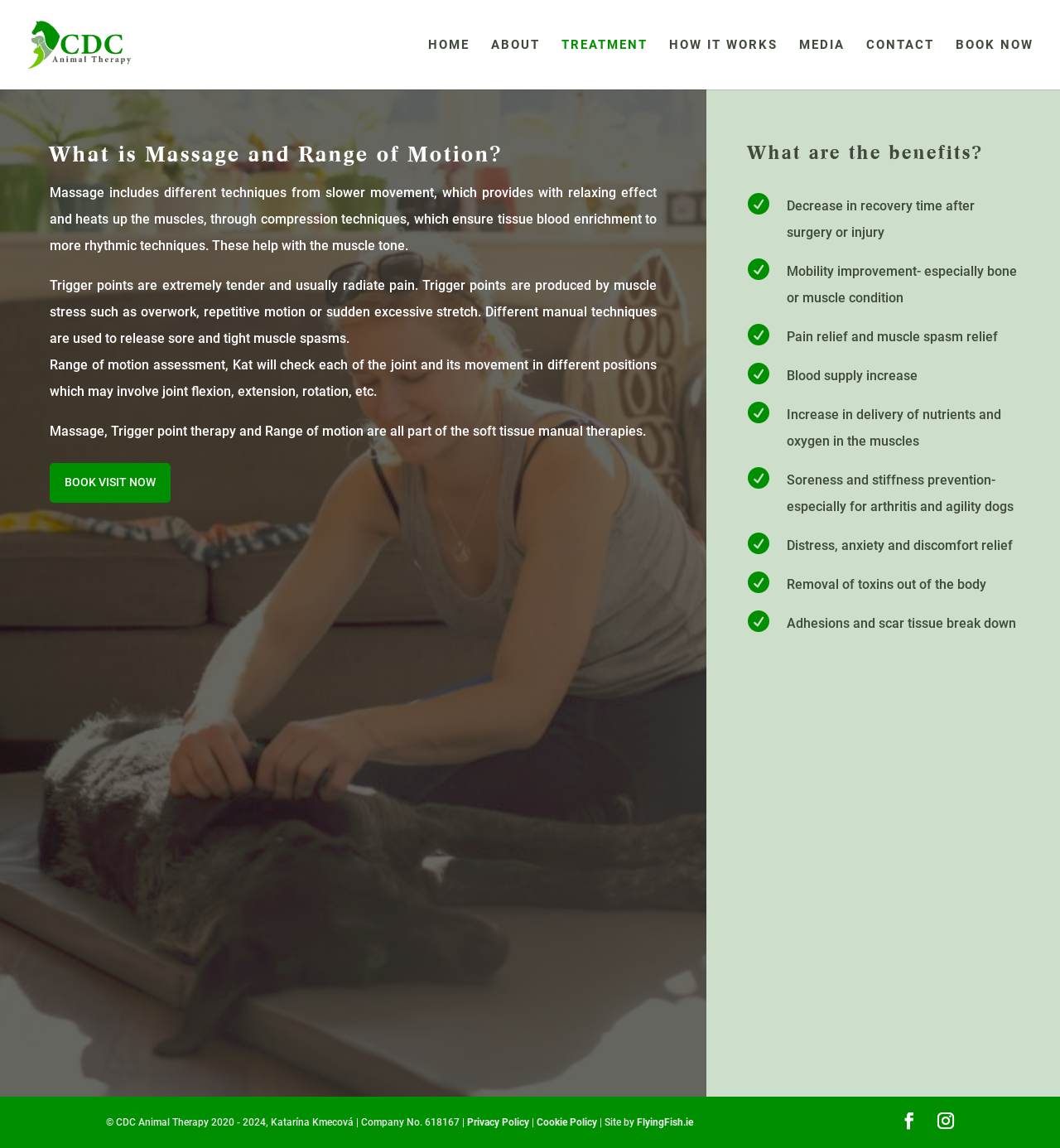Specify the bounding box coordinates of the area to click in order to execute this command: 'Read about What is Massage and Range of Motion?'. The coordinates should consist of four float numbers ranging from 0 to 1, and should be formatted as [left, top, right, bottom].

[0.047, 0.121, 0.62, 0.157]